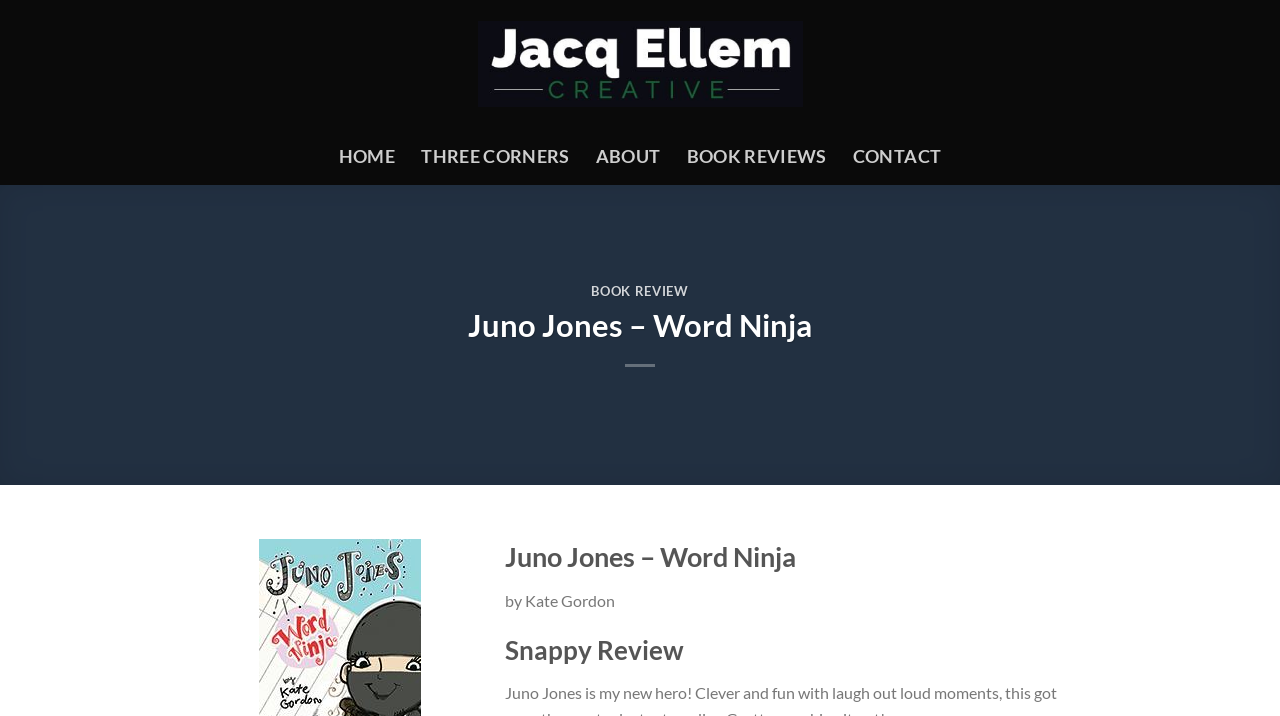Determine the bounding box coordinates for the UI element with the following description: "Book Reviews". The coordinates should be four float numbers between 0 and 1, represented as [left, top, right, bottom].

[0.536, 0.193, 0.646, 0.244]